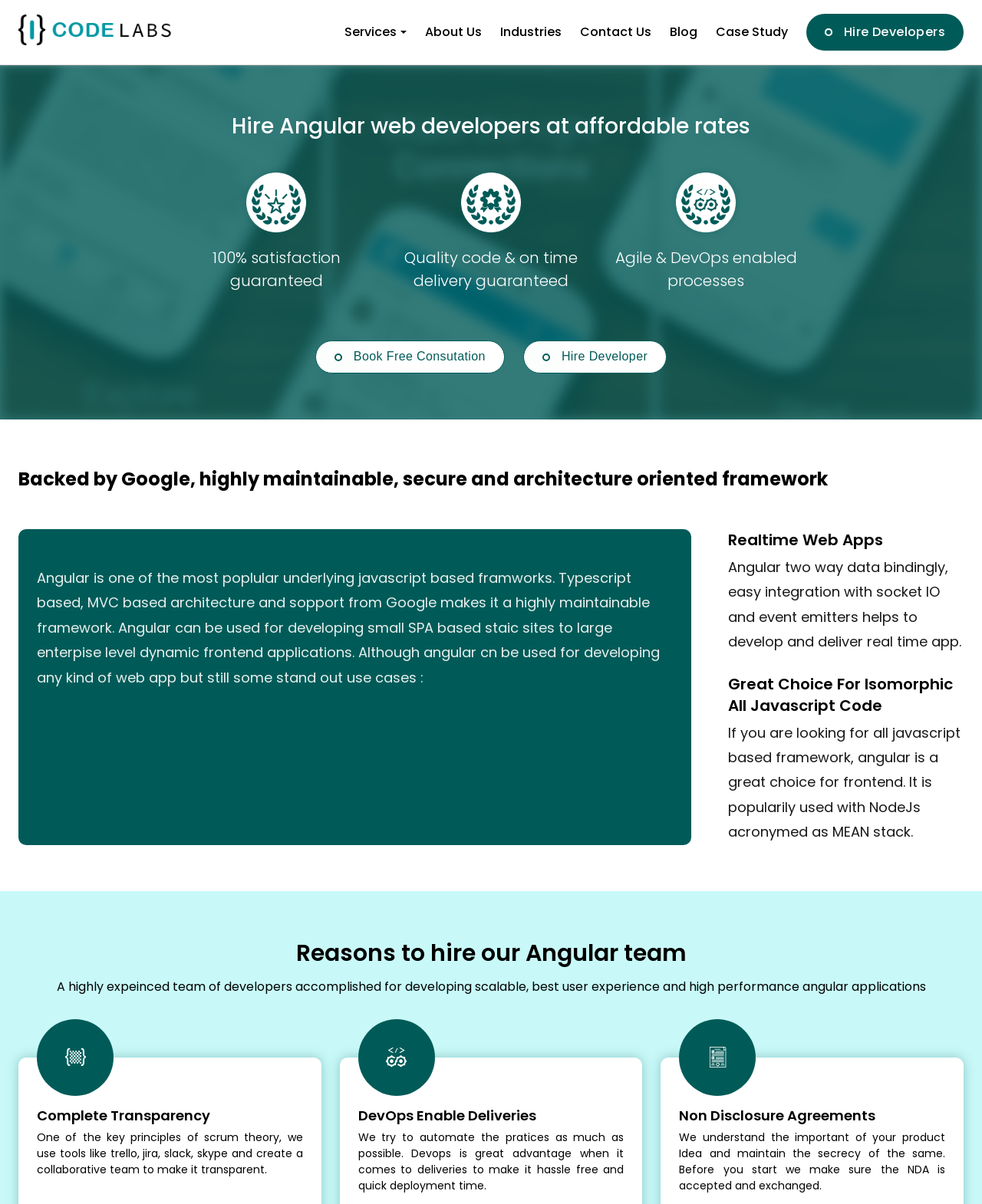Show me the bounding box coordinates of the clickable region to achieve the task as per the instruction: "Click the 'Hire Angular web developers at affordable rates' link".

[0.019, 0.092, 0.981, 0.117]